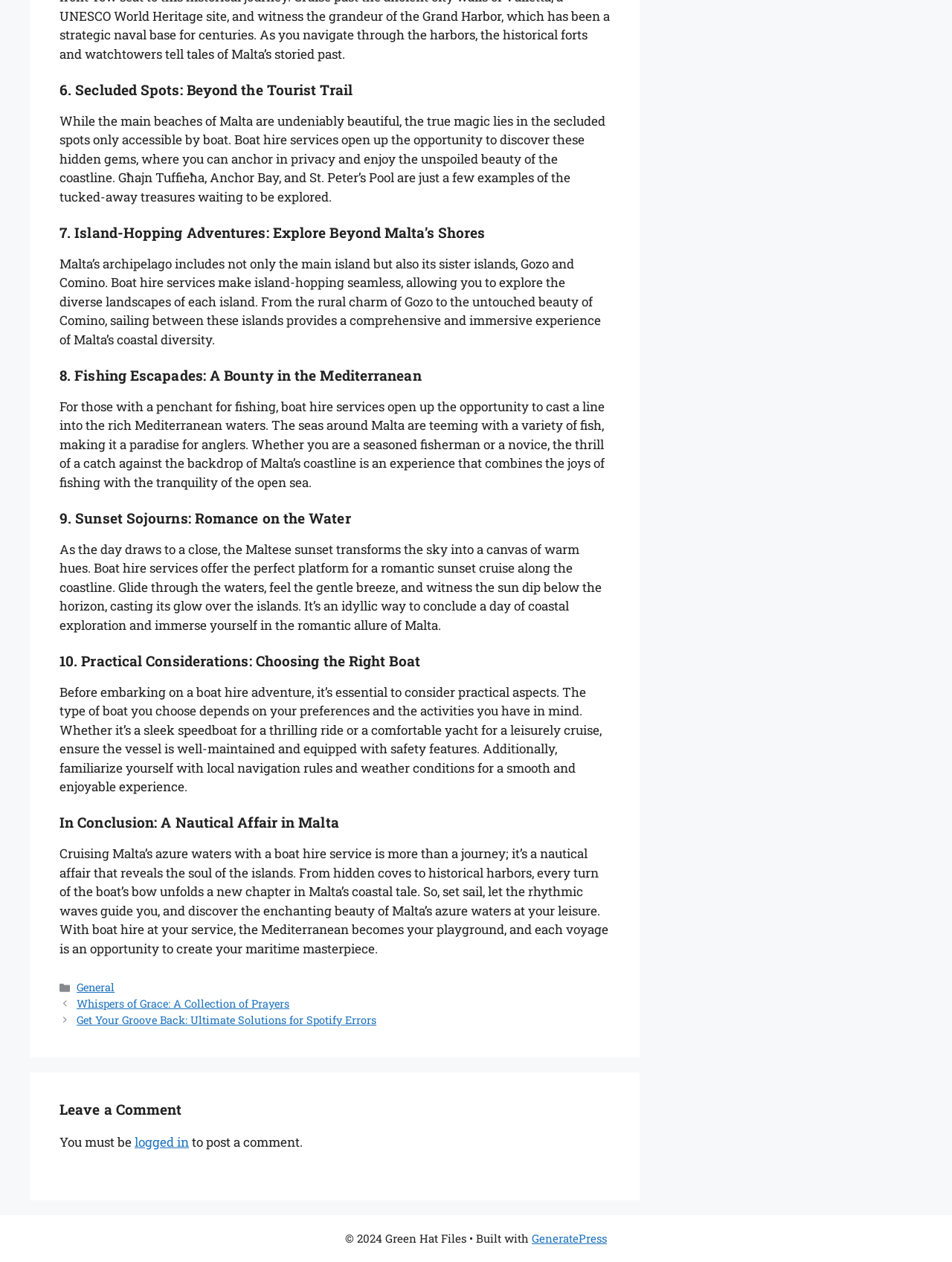What is the recommended approach to choosing a boat?
Please provide a single word or phrase based on the screenshot.

Consider practical aspects